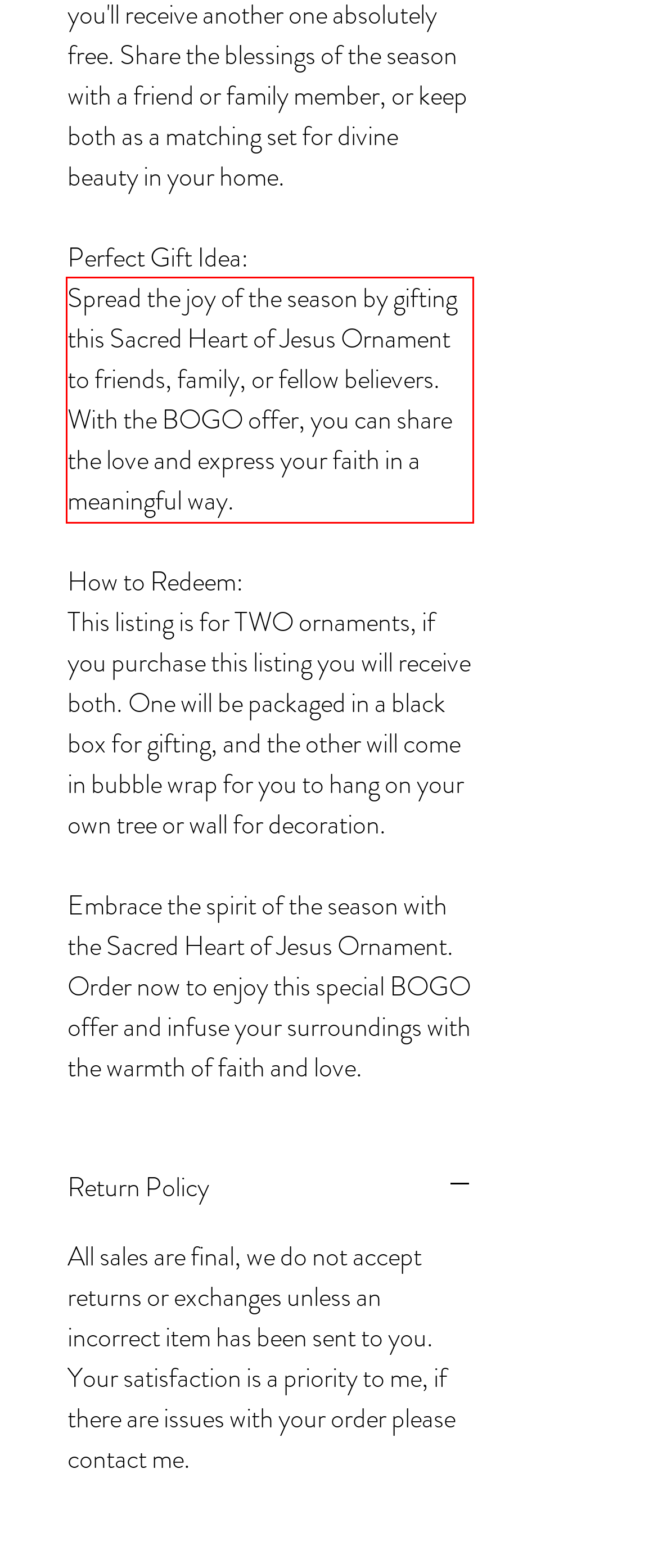By examining the provided screenshot of a webpage, recognize the text within the red bounding box and generate its text content.

Spread the joy of the season by gifting this Sacred Heart of Jesus Ornament to friends, family, or fellow believers. With the BOGO offer, you can share the love and express your faith in a meaningful way.